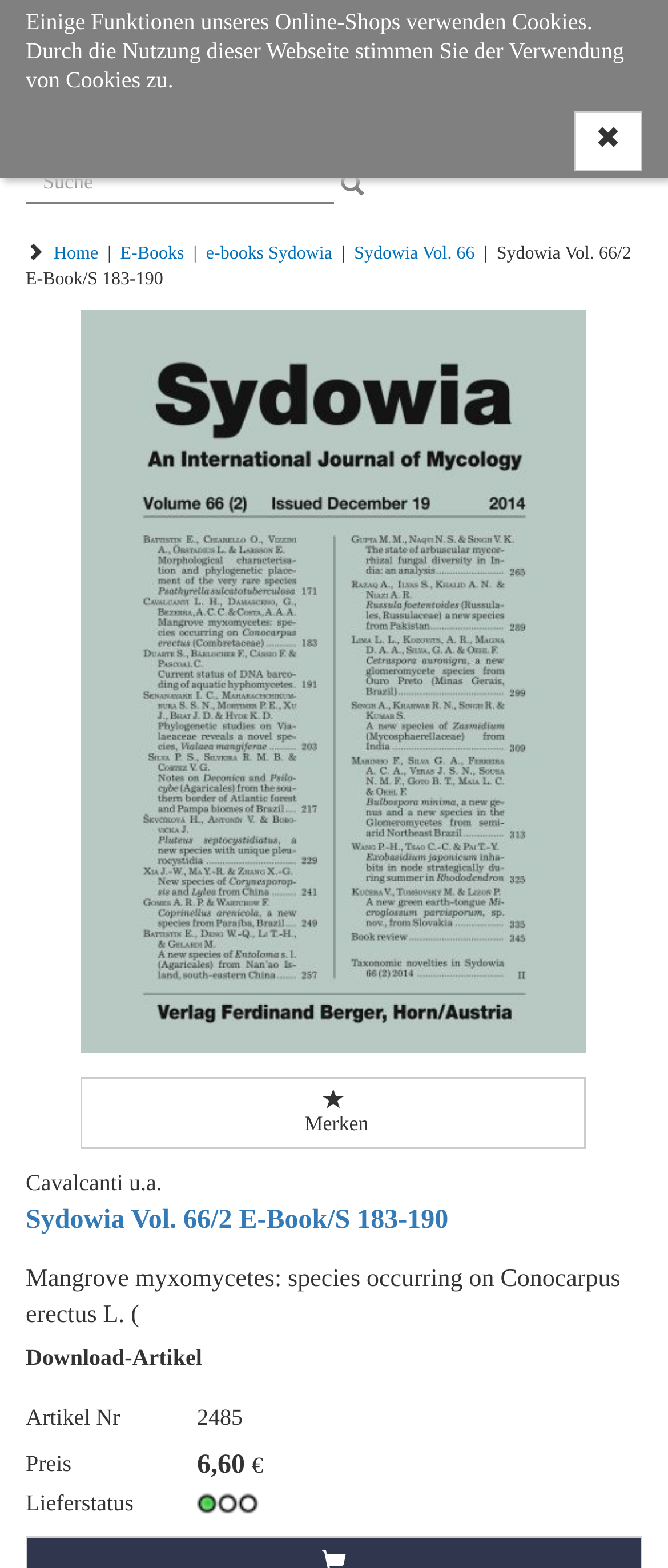What is the article number of this e-book?
Use the information from the screenshot to give a comprehensive response to the question.

I found the article number of the e-book by looking at the StaticText element with the text 'Artikel Nr' and '2485' which are located near each other, and it seems to be the article number of the e-book.